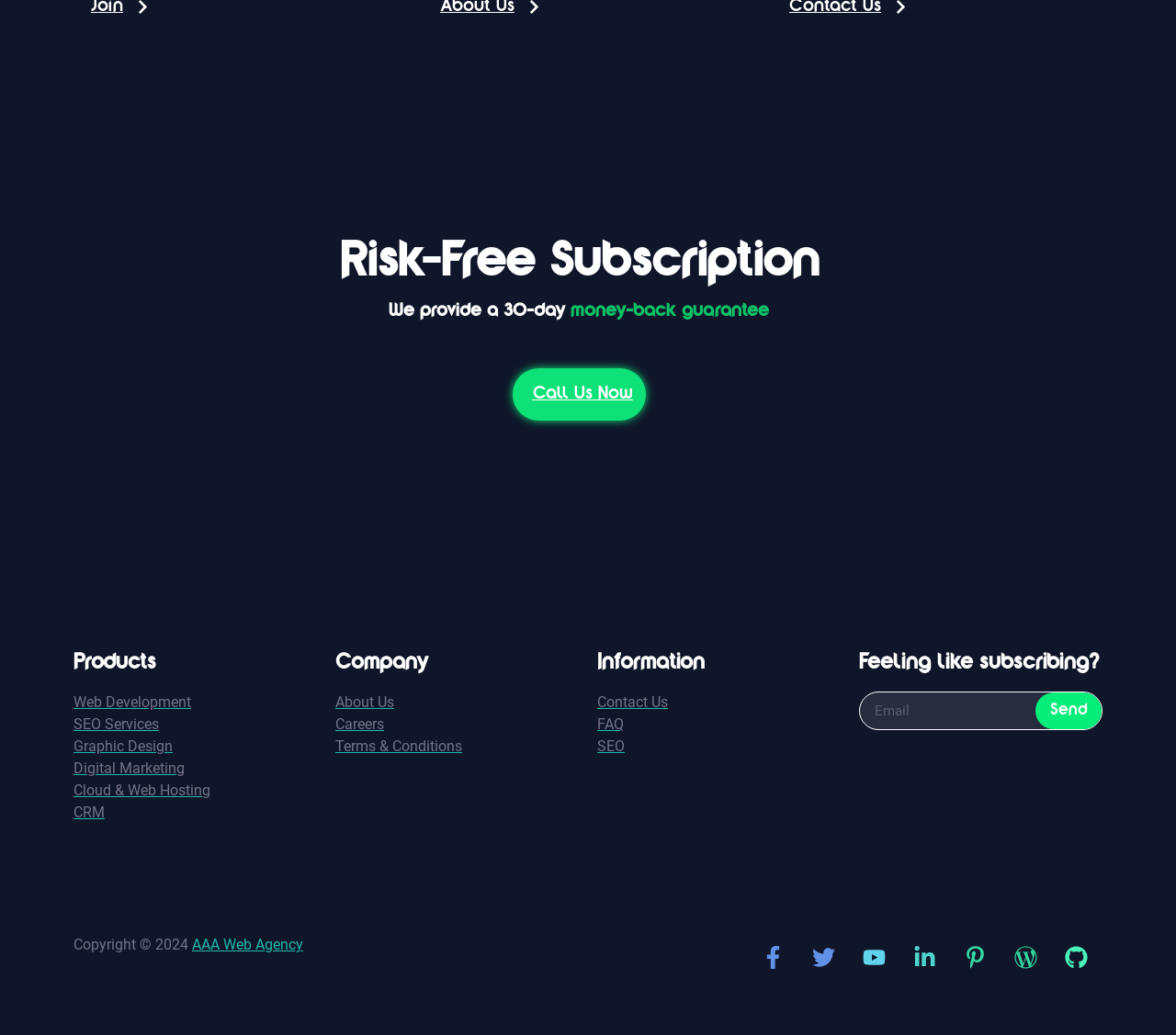Determine the bounding box coordinates for the HTML element described here: "Pinterest-p".

[0.809, 0.903, 0.849, 0.947]